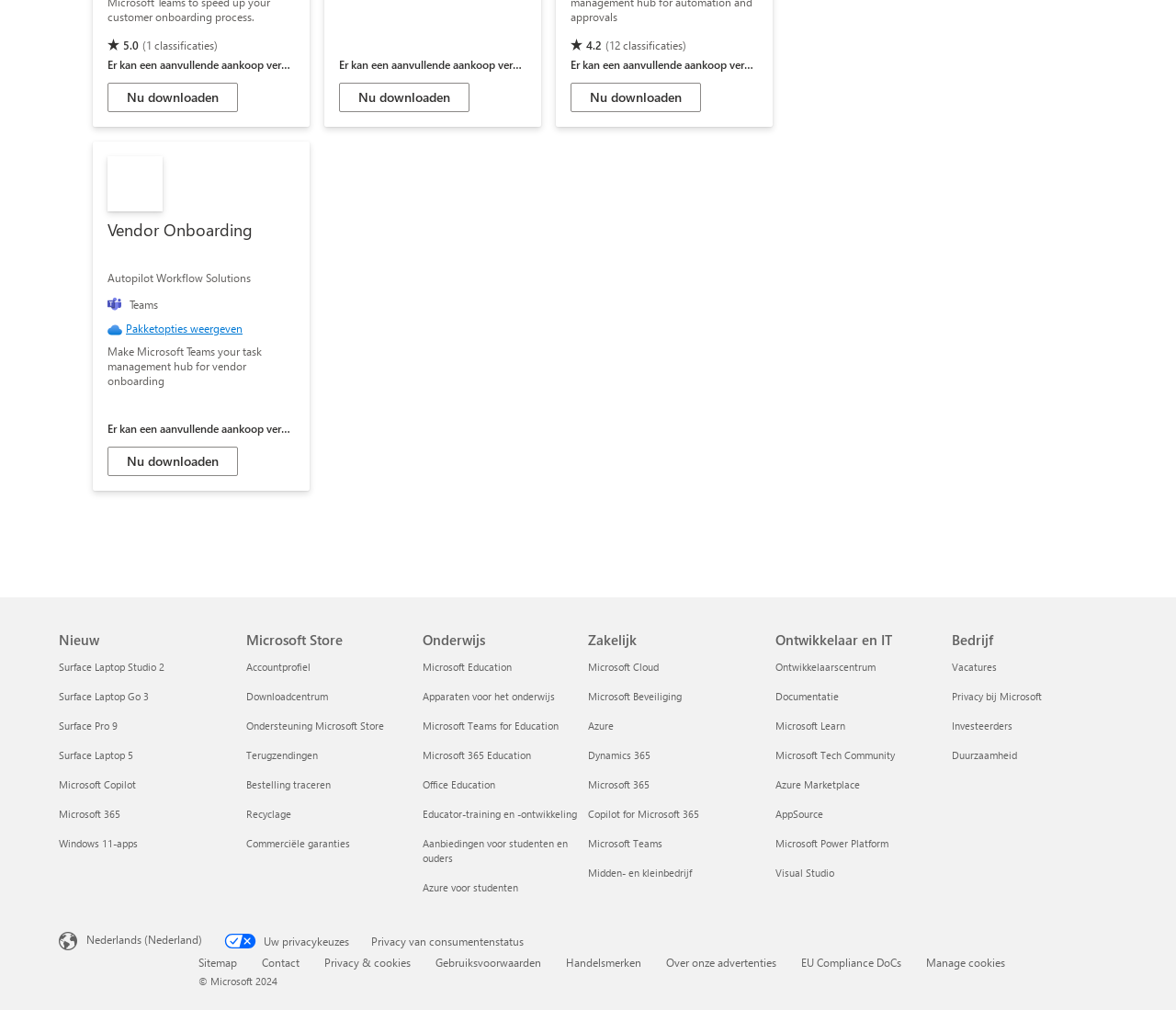Identify and provide the bounding box for the element described by: "About Us".

None